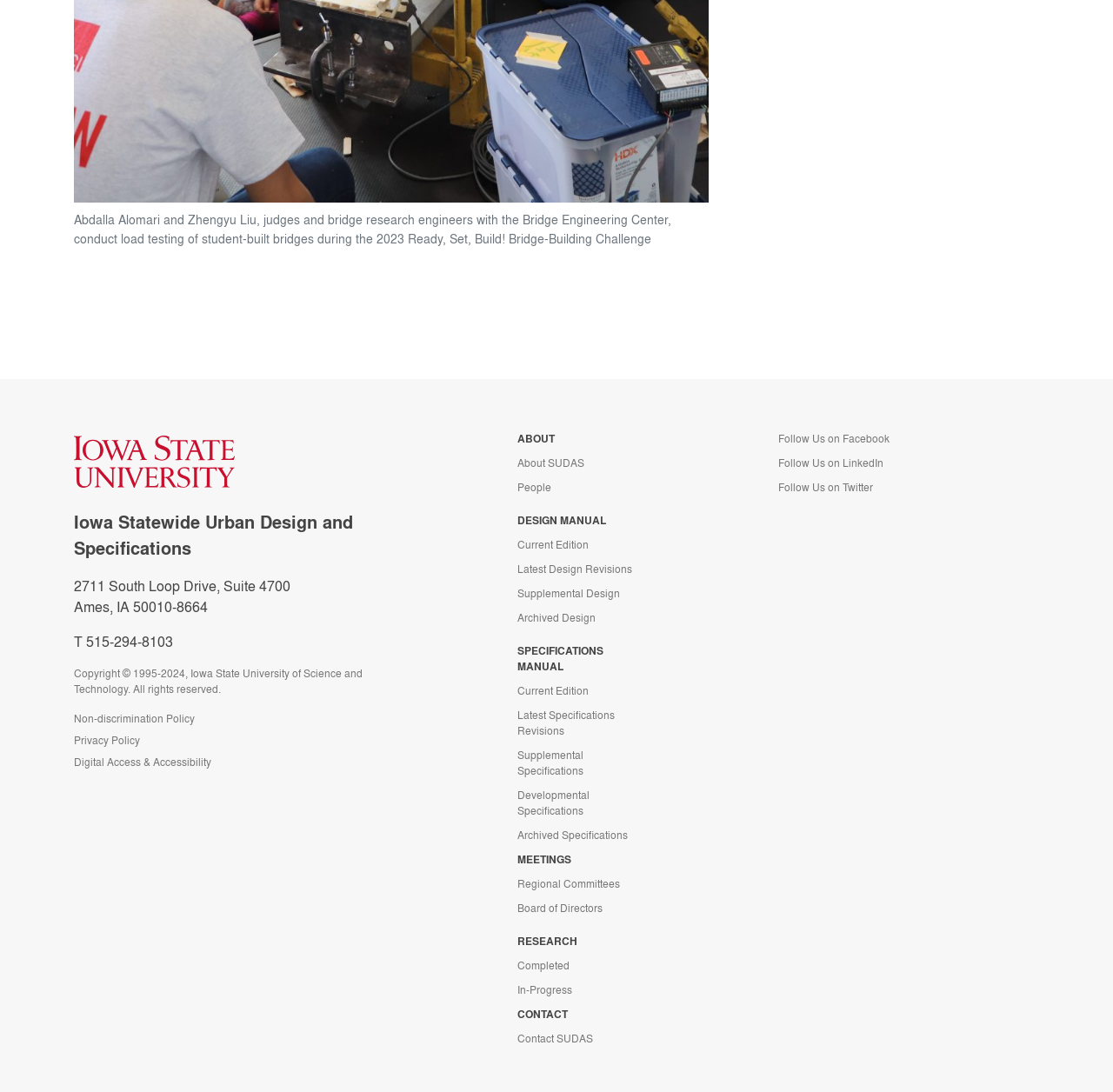Provide the bounding box coordinates for the UI element described in this sentence: "People". The coordinates should be four float values between 0 and 1, i.e., [left, top, right, bottom].

[0.465, 0.44, 0.605, 0.454]